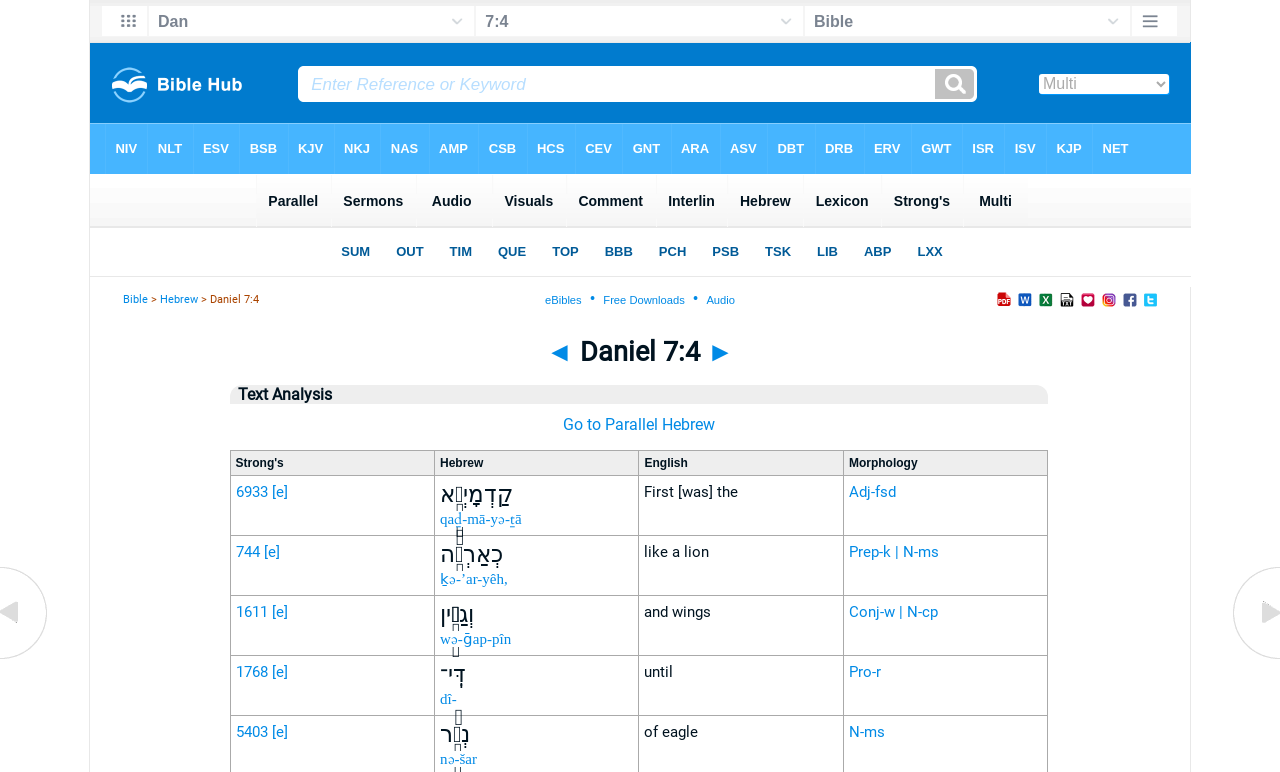Locate the bounding box coordinates of the element that should be clicked to fulfill the instruction: "Click on '►'".

[0.552, 0.435, 0.573, 0.477]